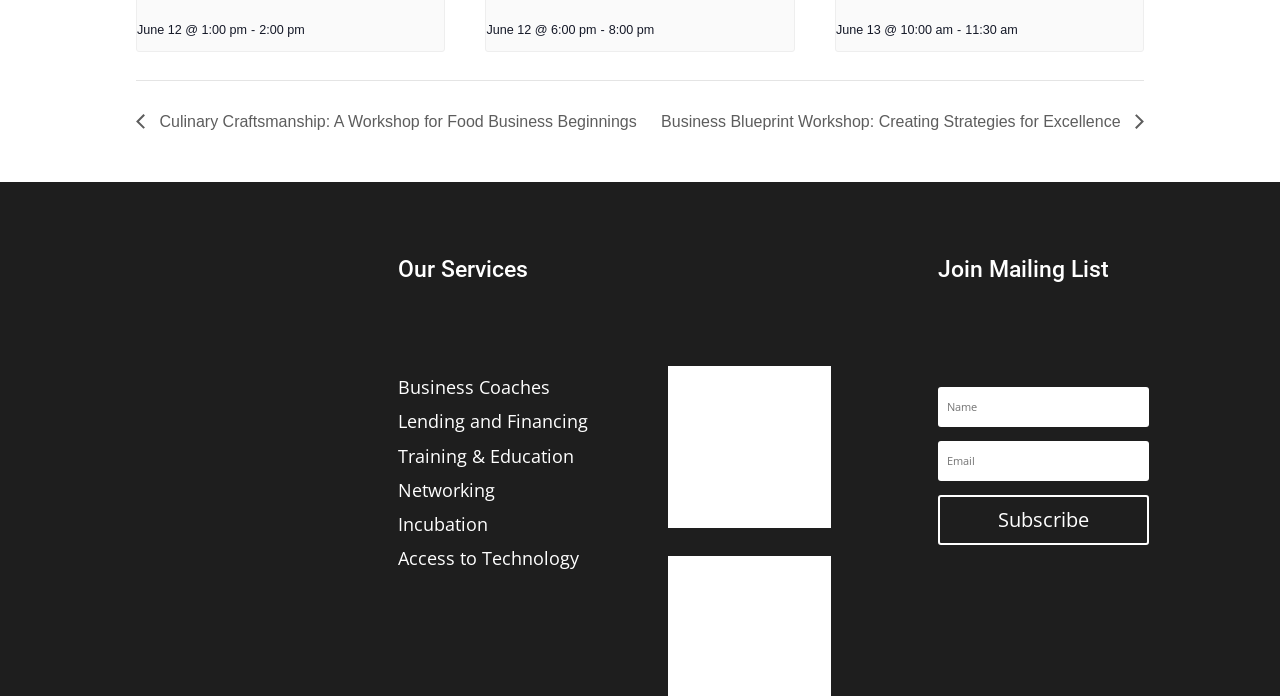What is the name of the second service?
Refer to the image and provide a one-word or short phrase answer.

Lending and Financing